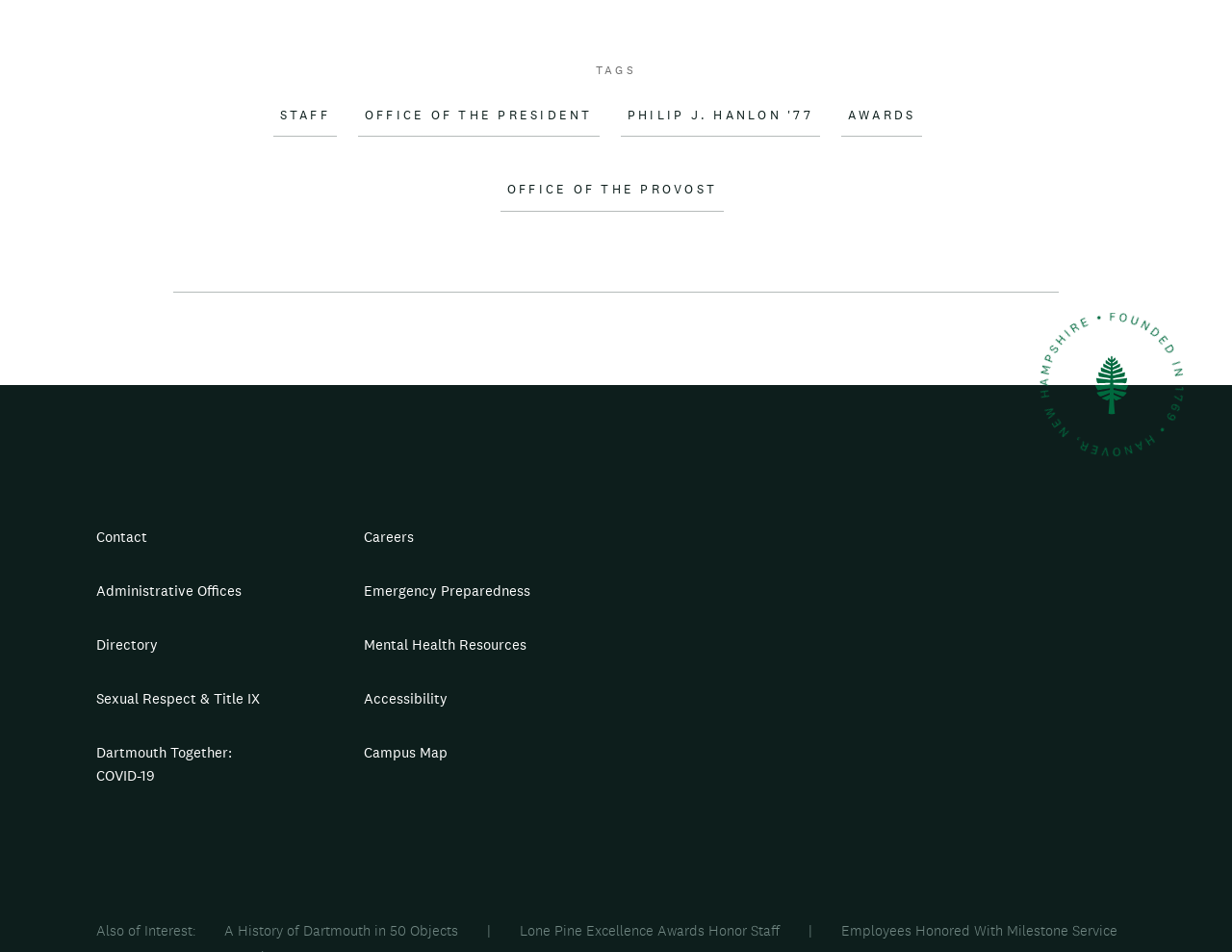Specify the bounding box coordinates of the area that needs to be clicked to achieve the following instruction: "View the 'Campus Map'".

[0.295, 0.781, 0.363, 0.805]